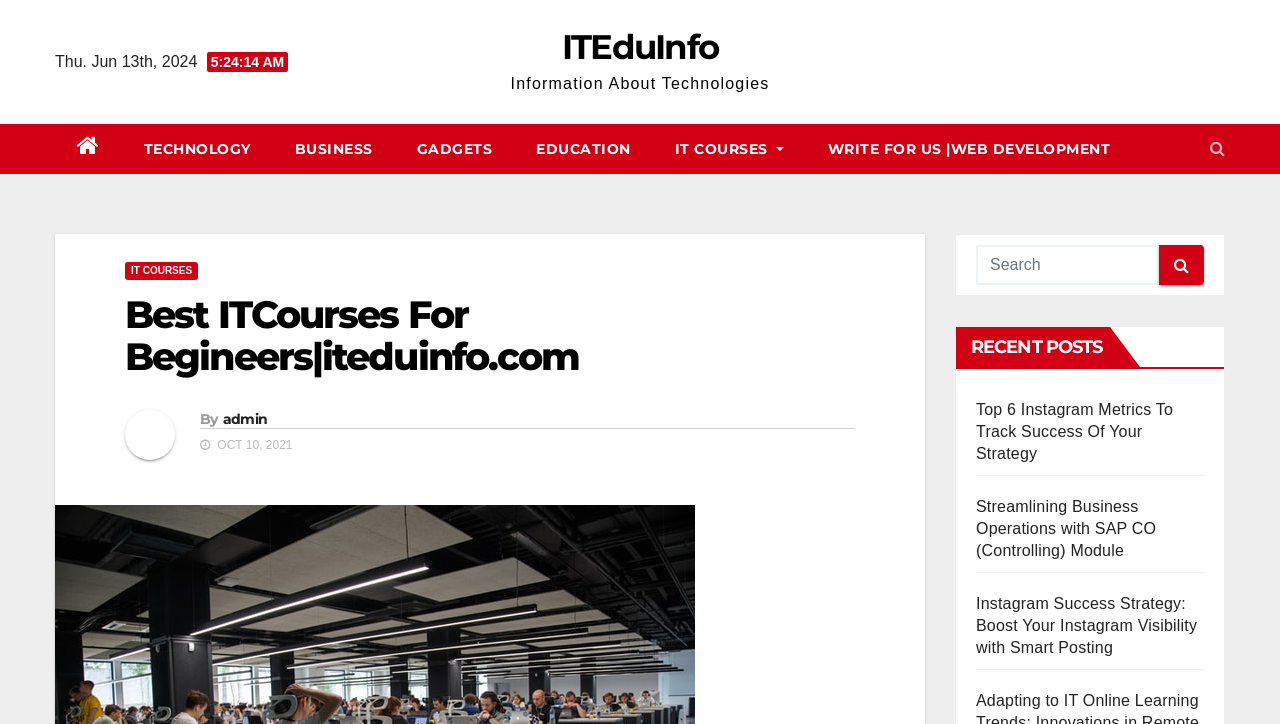What is the category of the link 'Streamlining Business Operations with SAP CO (Controlling) Module'?
Could you please answer the question thoroughly and with as much detail as possible?

I found the link 'Streamlining Business Operations with SAP CO (Controlling) Module' under the heading 'RECENT POSTS', and then I looked at the navigation links above, where I found the category 'BUSINESS' which is related to this link.